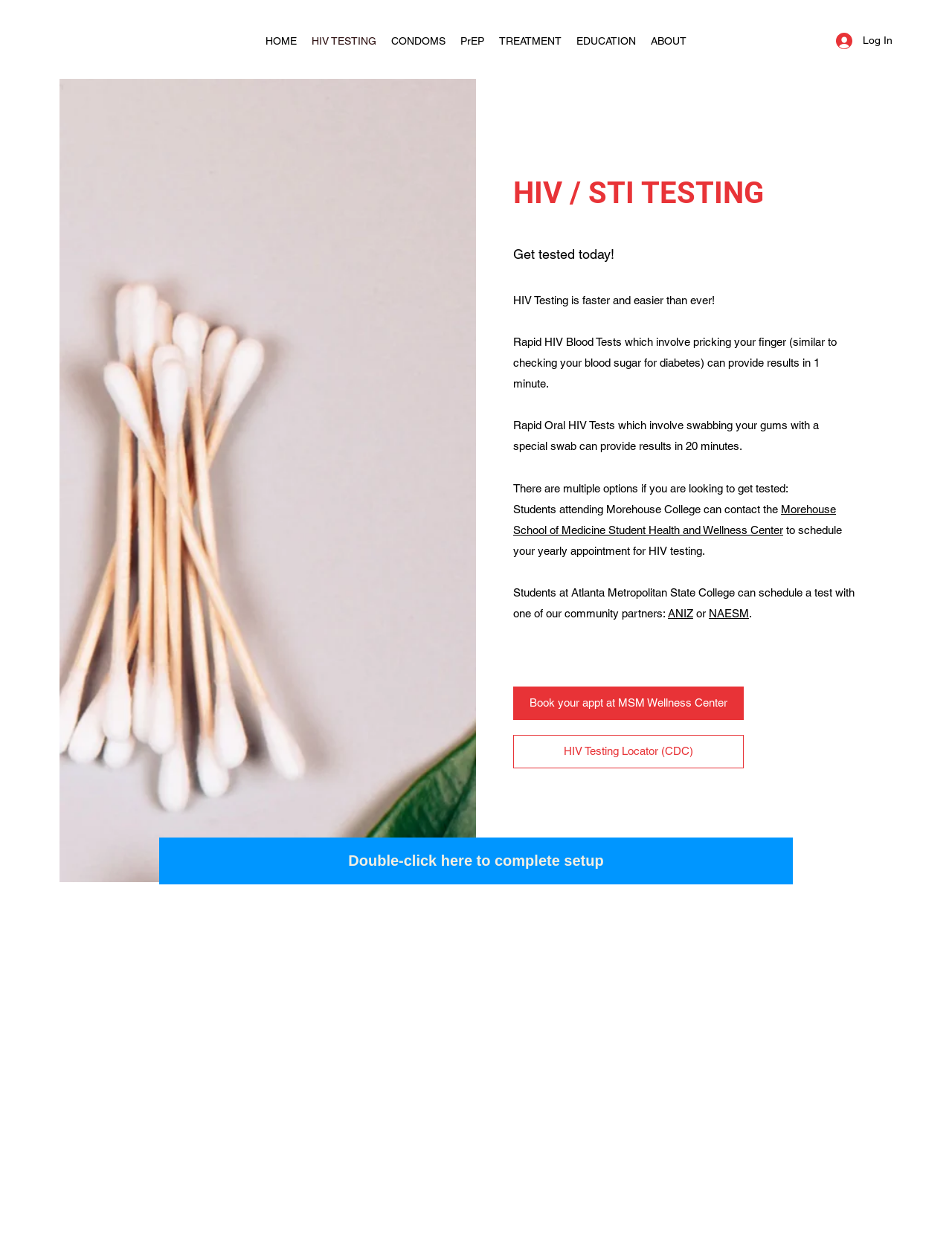Please identify the bounding box coordinates of the element's region that I should click in order to complete the following instruction: "Click the HIV Testing Locator (CDC) link". The bounding box coordinates consist of four float numbers between 0 and 1, i.e., [left, top, right, bottom].

[0.539, 0.583, 0.781, 0.61]